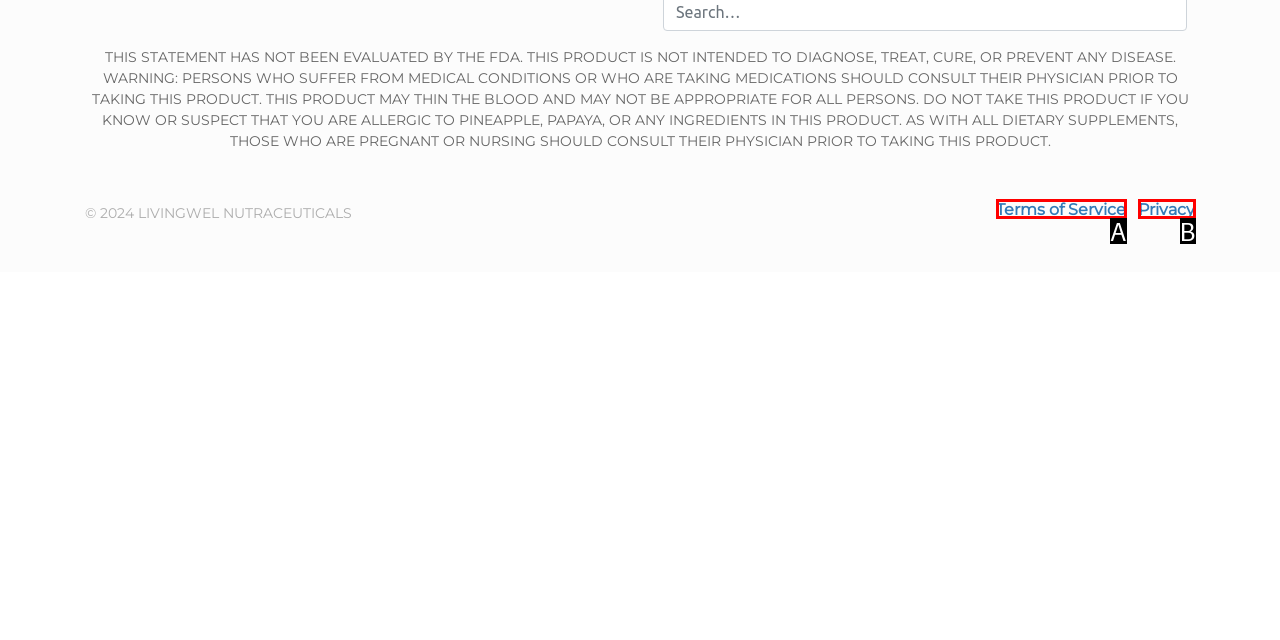Choose the letter that best represents the description: Terms of Service. Answer with the letter of the selected choice directly.

A